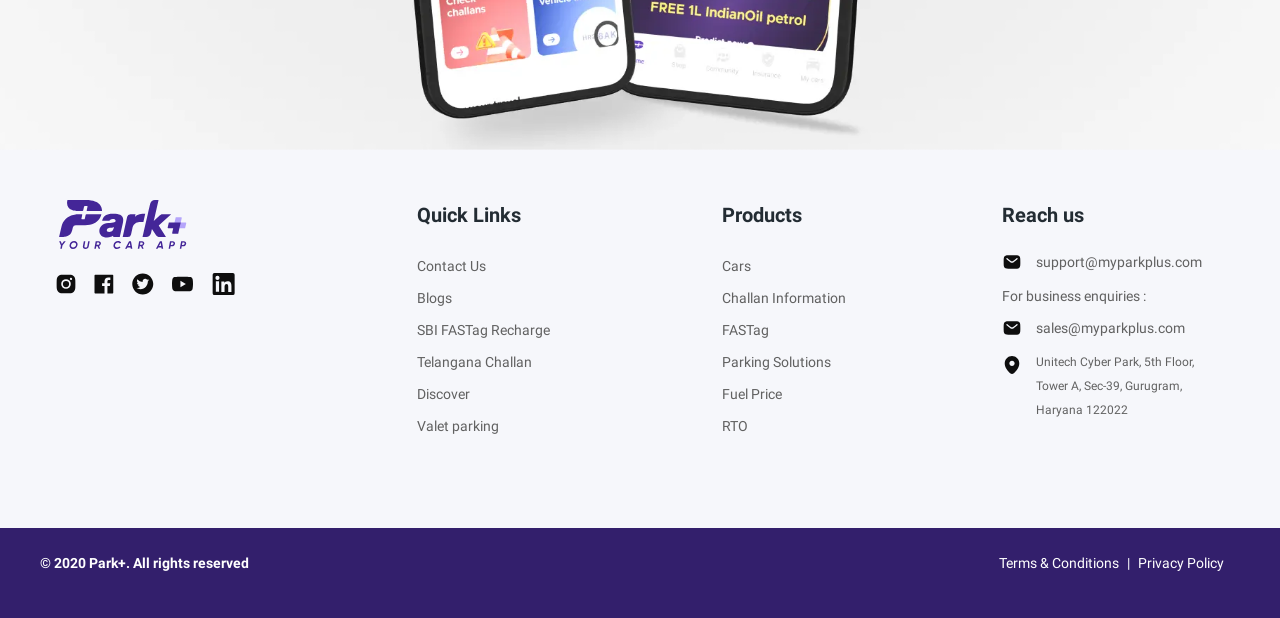Could you find the bounding box coordinates of the clickable area to complete this instruction: "Download from Google Play"?

[0.044, 0.532, 0.159, 0.613]